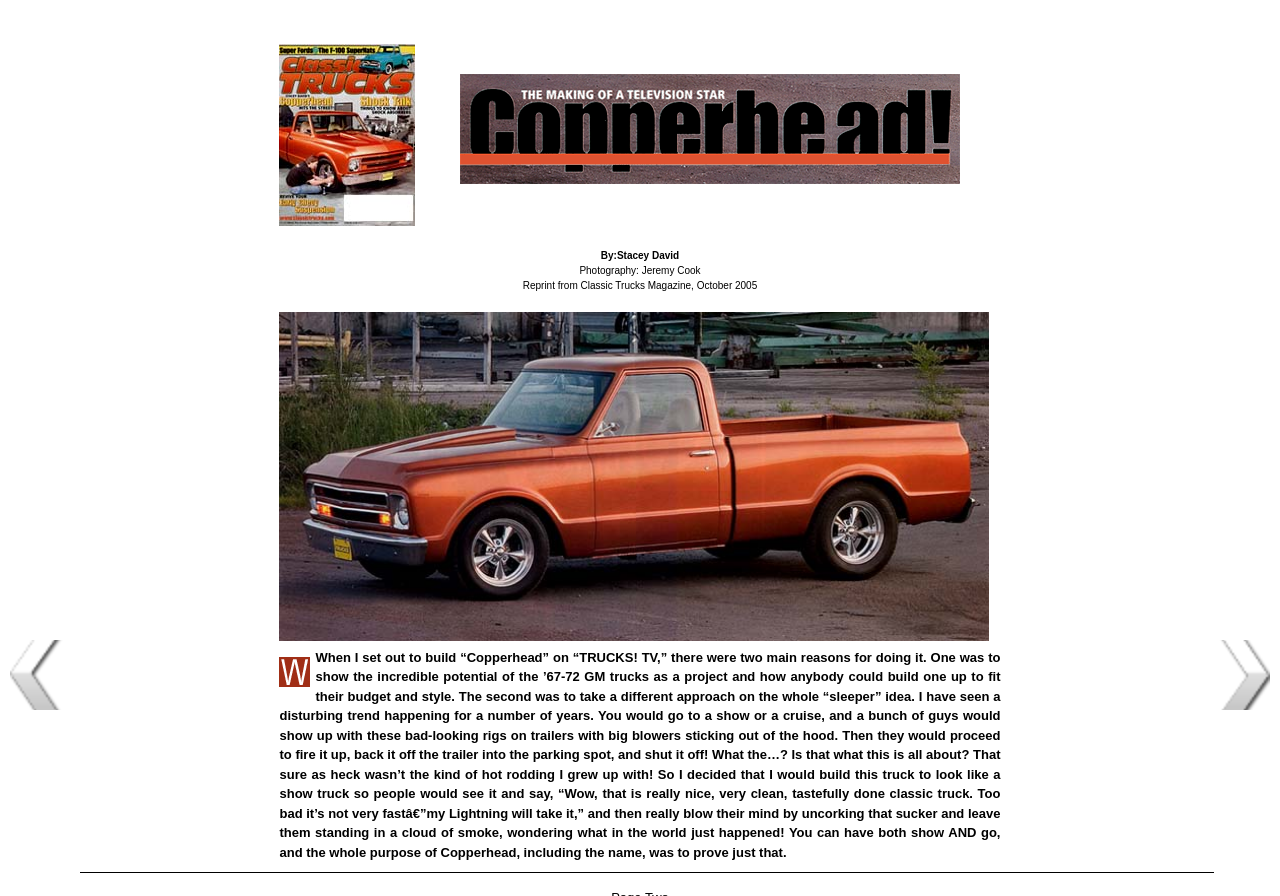What is the author's opinion on 'sleeper' trucks?
Provide an in-depth and detailed explanation in response to the question.

The author expresses a negative opinion on 'sleeper' trucks, which he believes are only for show and not for actual performance, as mentioned in the text.